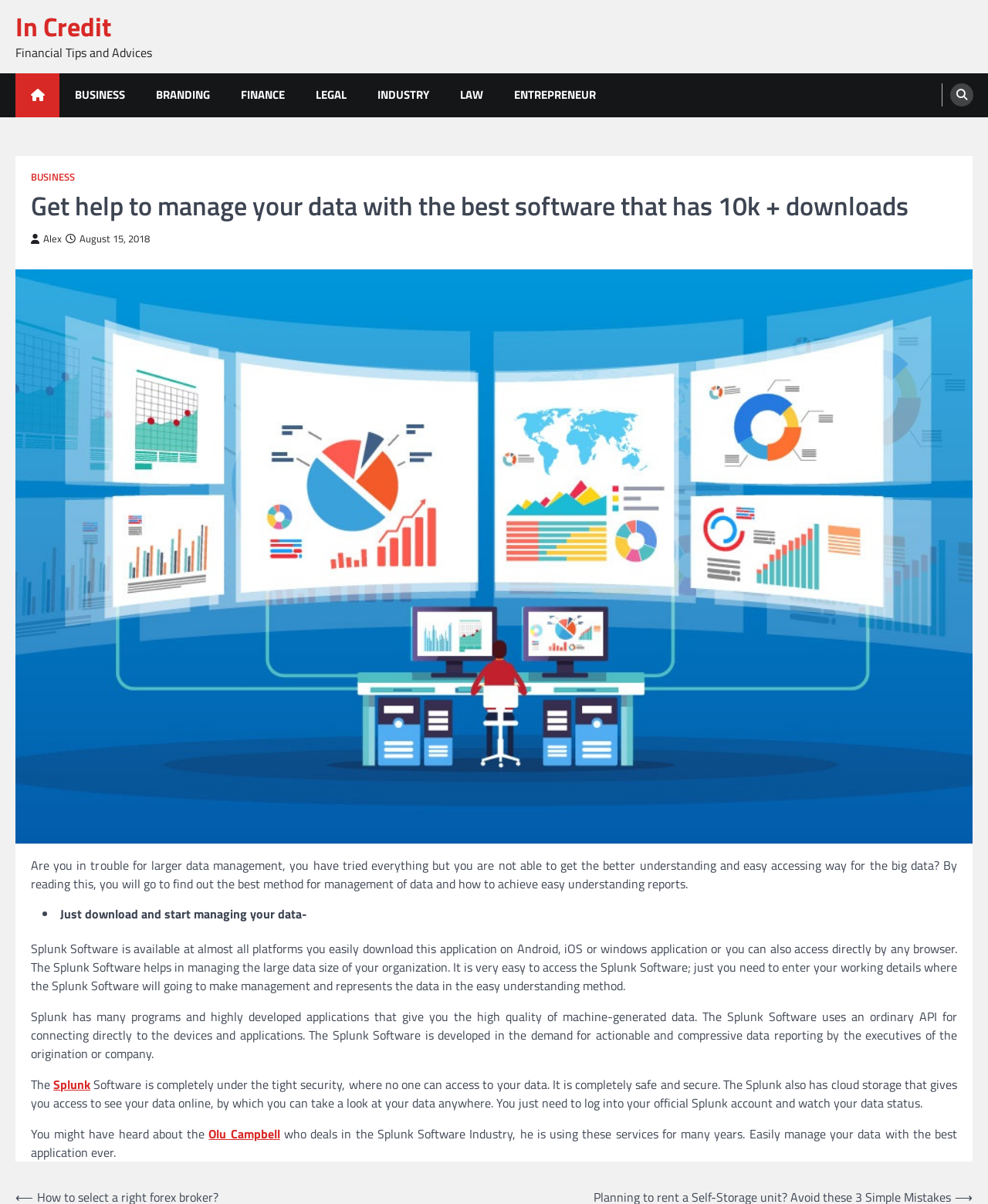Pinpoint the bounding box coordinates of the clickable element to carry out the following instruction: "Learn more about 'Splunk' software."

[0.054, 0.893, 0.092, 0.908]